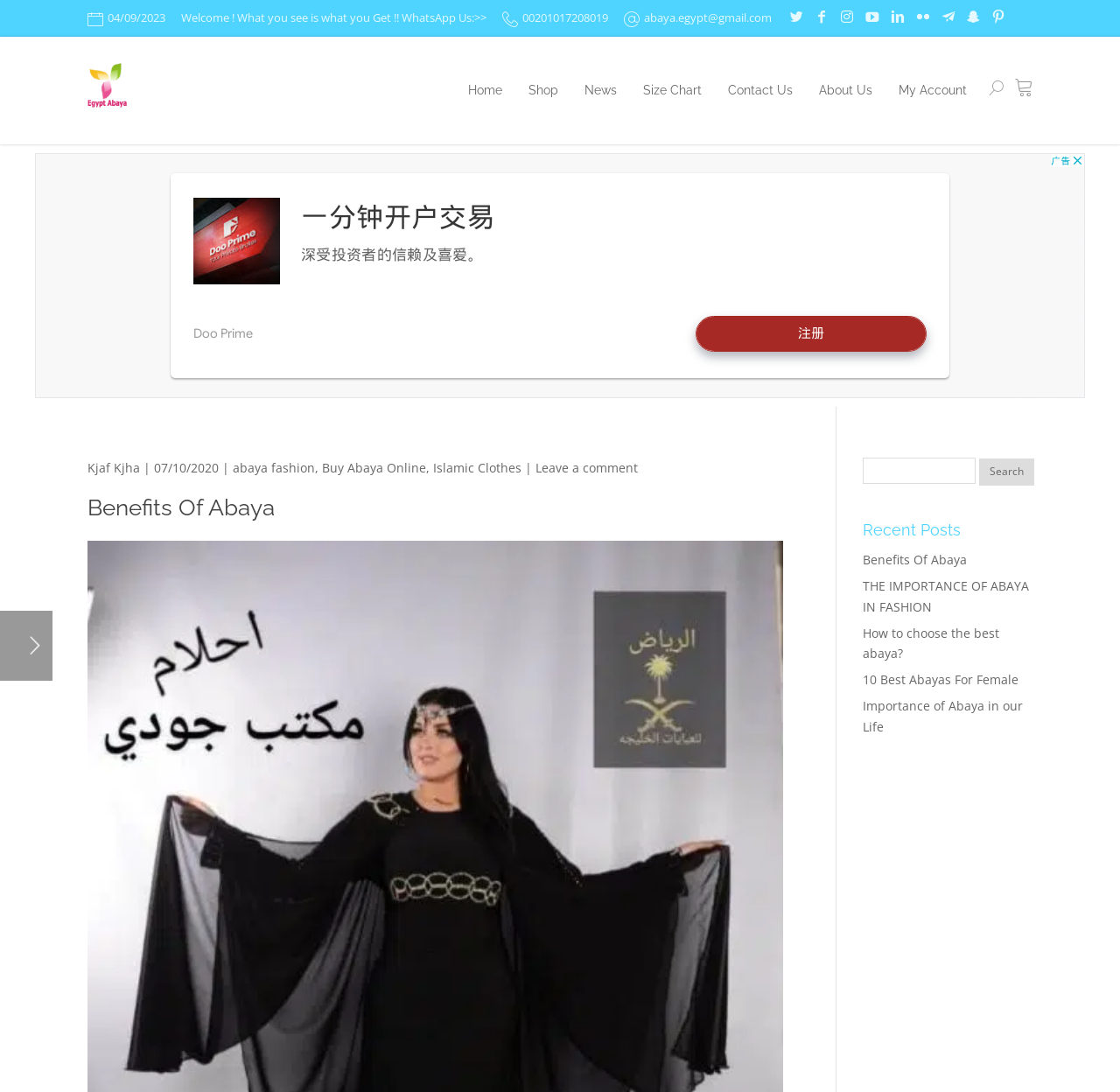Identify the main title of the webpage and generate its text content.

Benefits Of Abaya